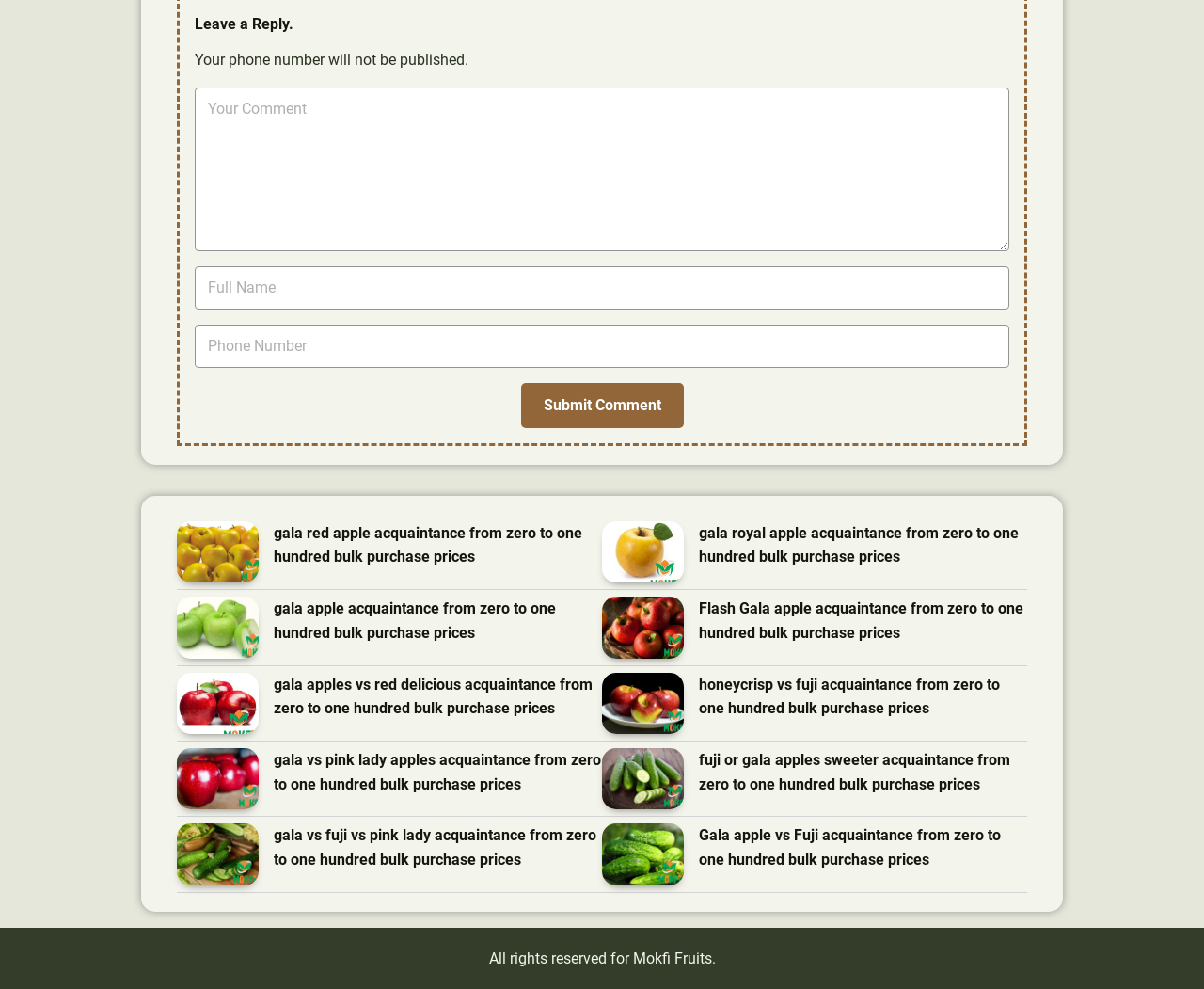What is the phone number input field for?
Provide a short answer using one word or a brief phrase based on the image.

Optional